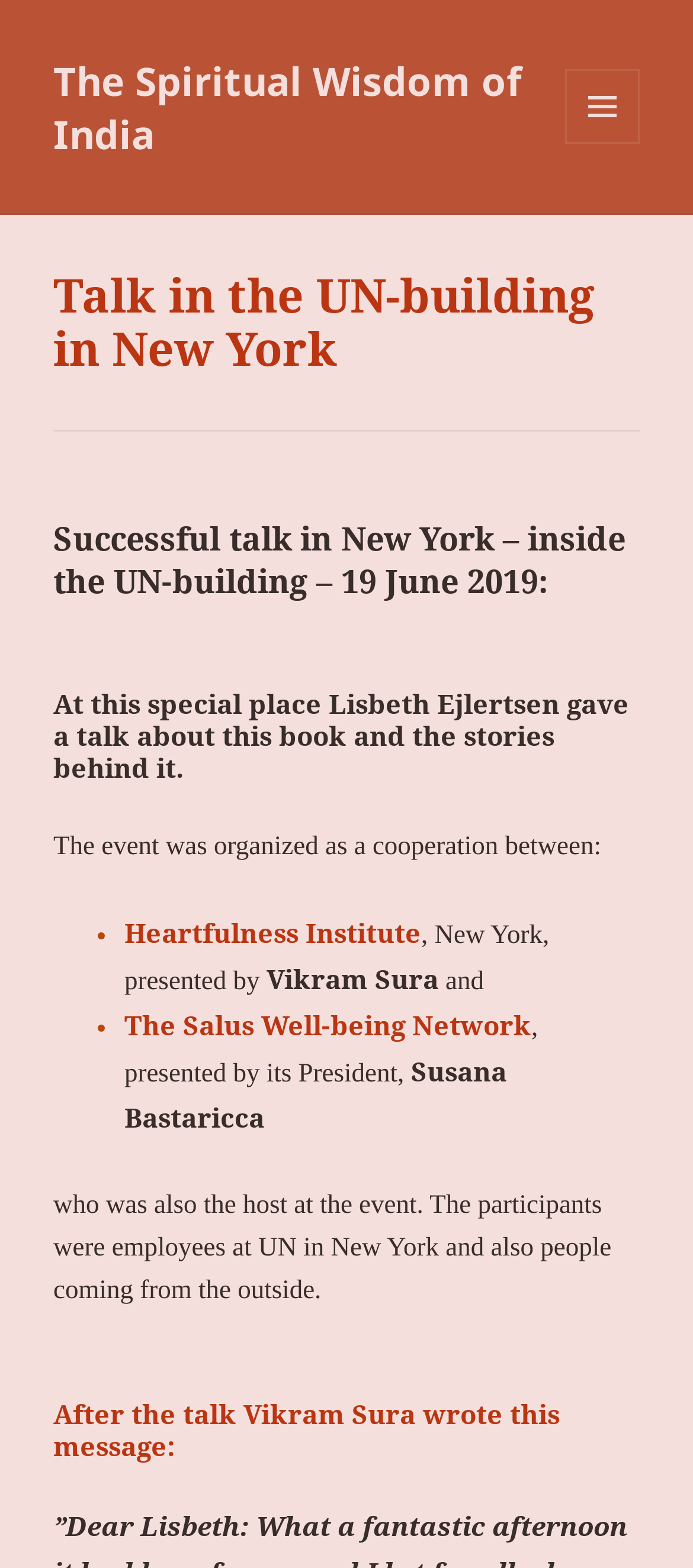Who organized the event? Please answer the question using a single word or phrase based on the image.

Heartfulness Institute and The Salus Well-being Network